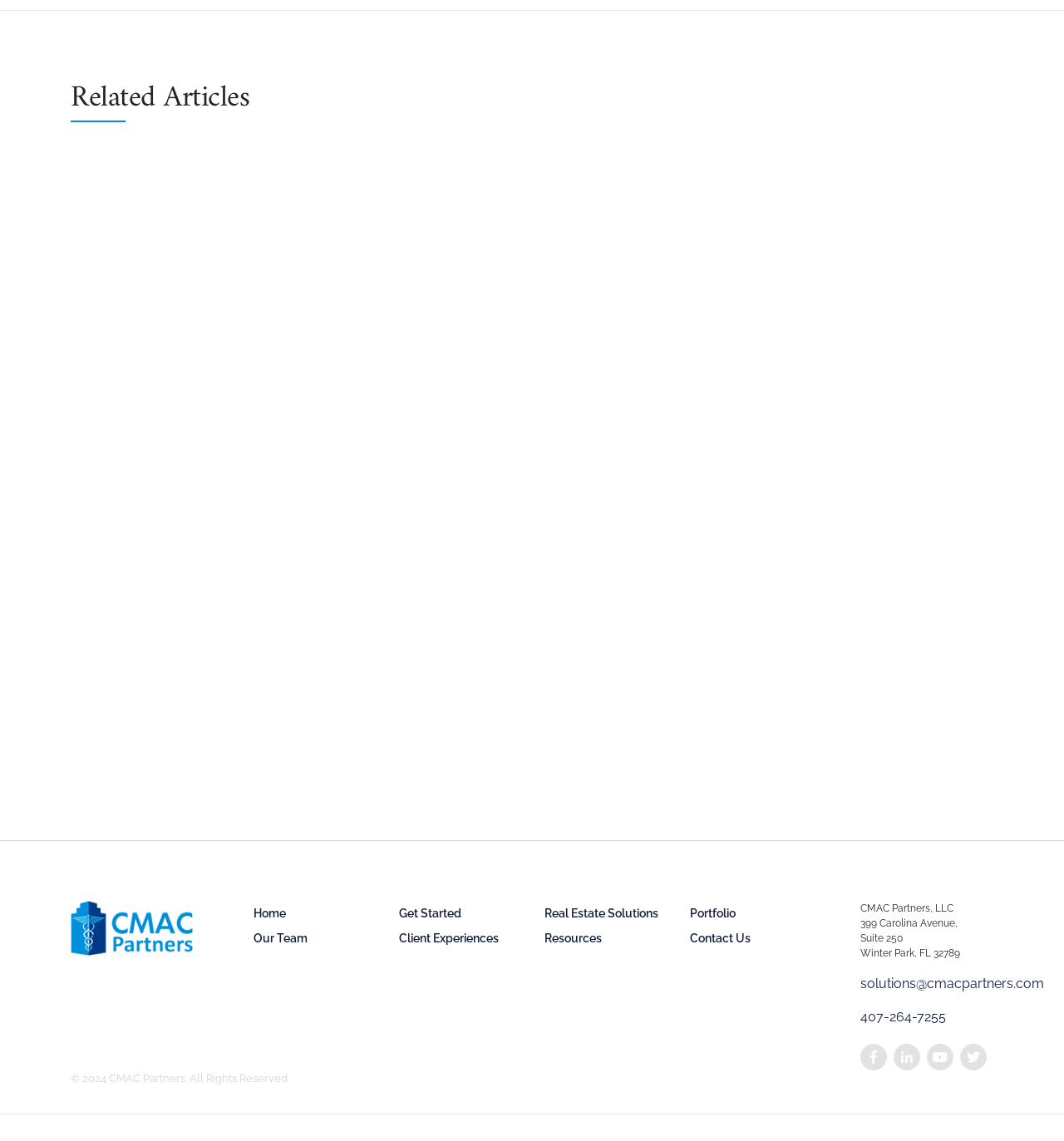What is the date of the second article?
Please respond to the question with a detailed and thorough explanation.

The second article has a heading 'April 8, 2024' located at coordinates [0.734, 0.382, 0.859, 0.428] which indicates the date of the article.